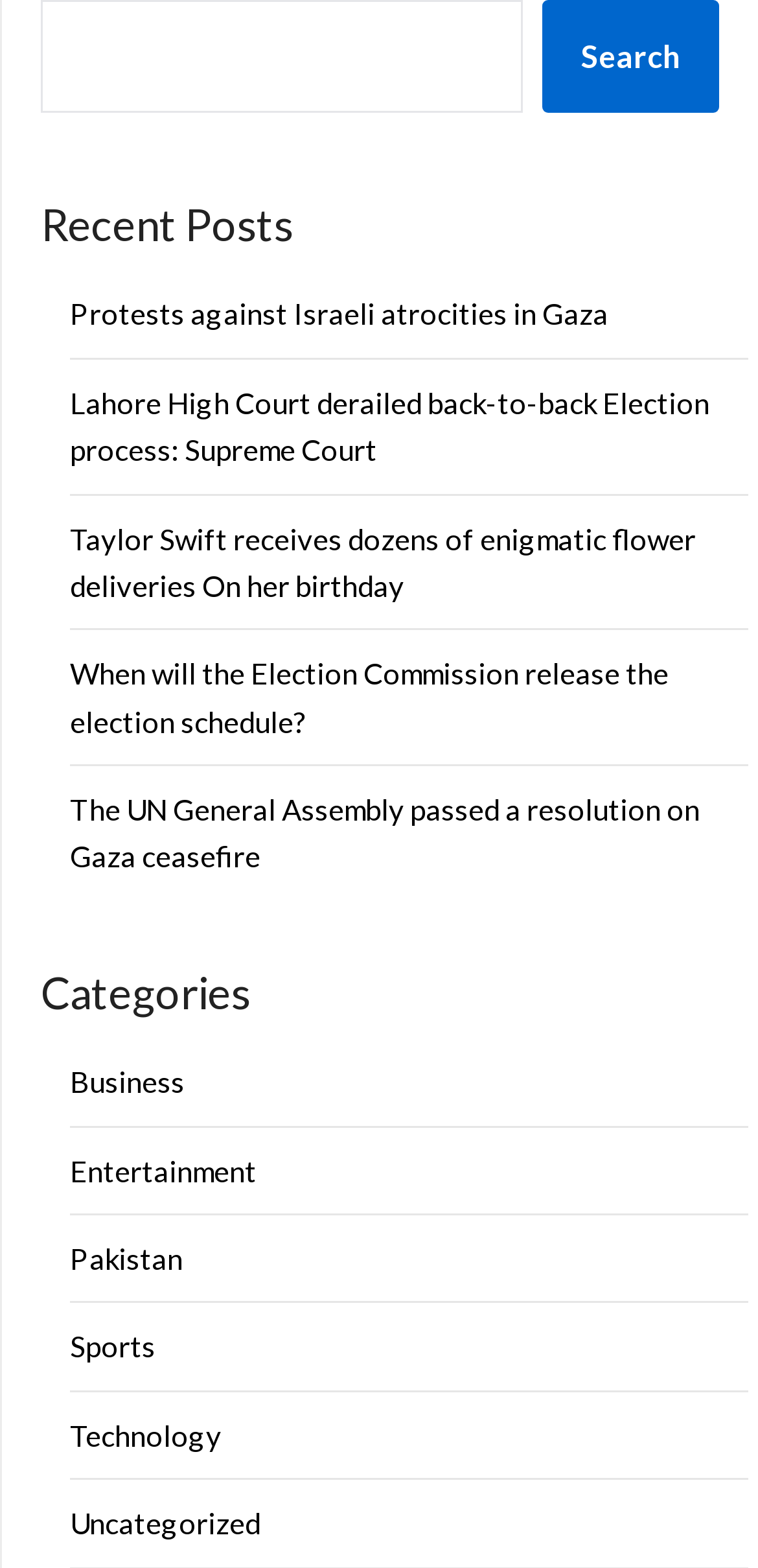How many categories are listed?
Use the image to answer the question with a single word or phrase.

6